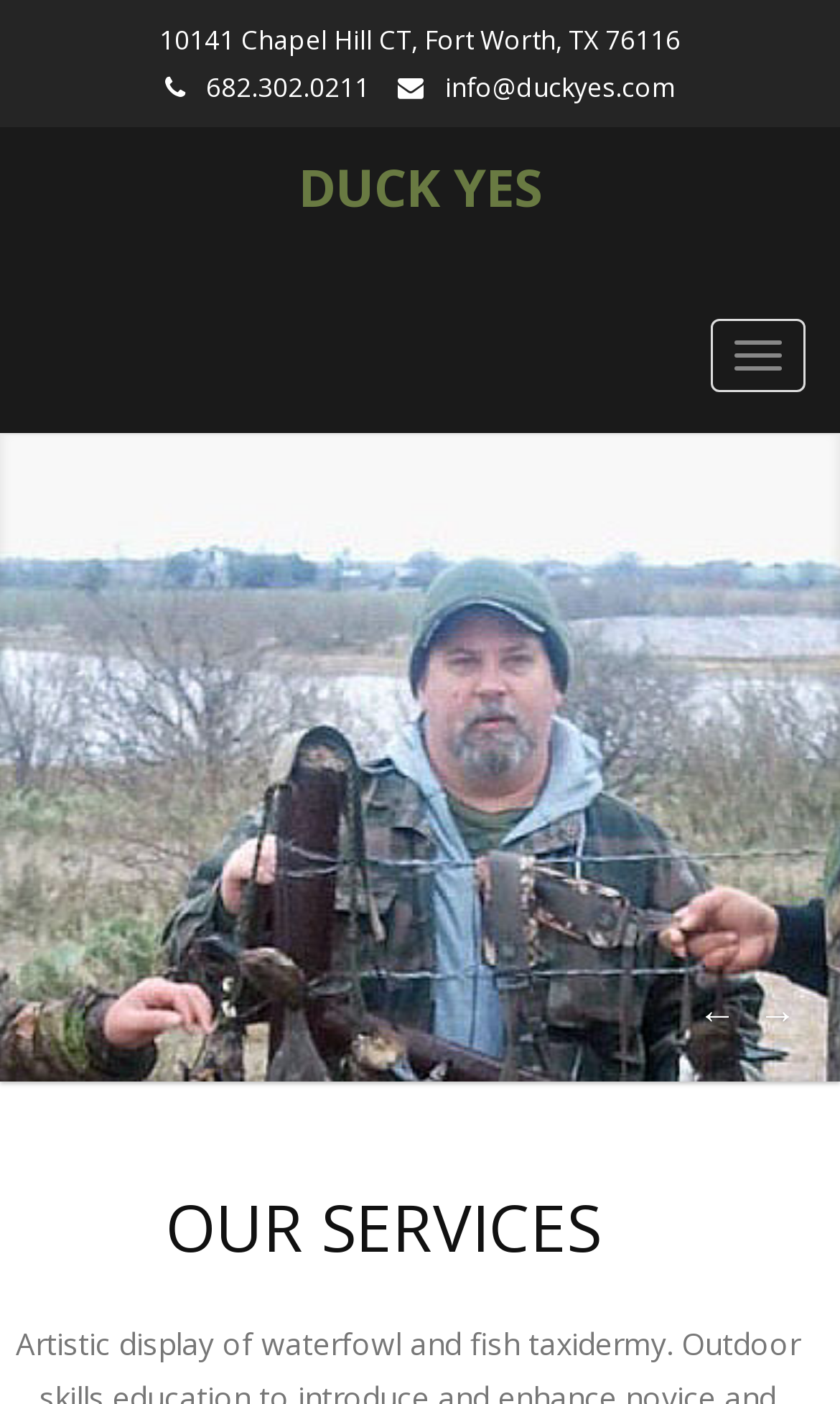Write a detailed summary of the webpage, including text, images, and layout.

The webpage appears to be a business website, likely for a company called "DUCK yes". At the top, there is a section displaying the company's address, "10141 Chapel Hill CT, Fort Worth, TX 76116", and contact information, including a phone number, "682.302.0211", and an email address, "info@duckyes.com". 

Below this section, there is a table with a link to the company's name, "DUCK YES", and an empty heading. 

To the right of this table, there is a button labeled "Toggle navigation" that controls a navigation bar, referred to as "navbar". 

Further down the page, there are two arrow icons, "←" and "→", positioned side by side. 

Finally, at the bottom of the page, there is a heading titled "OUR SERVICES".